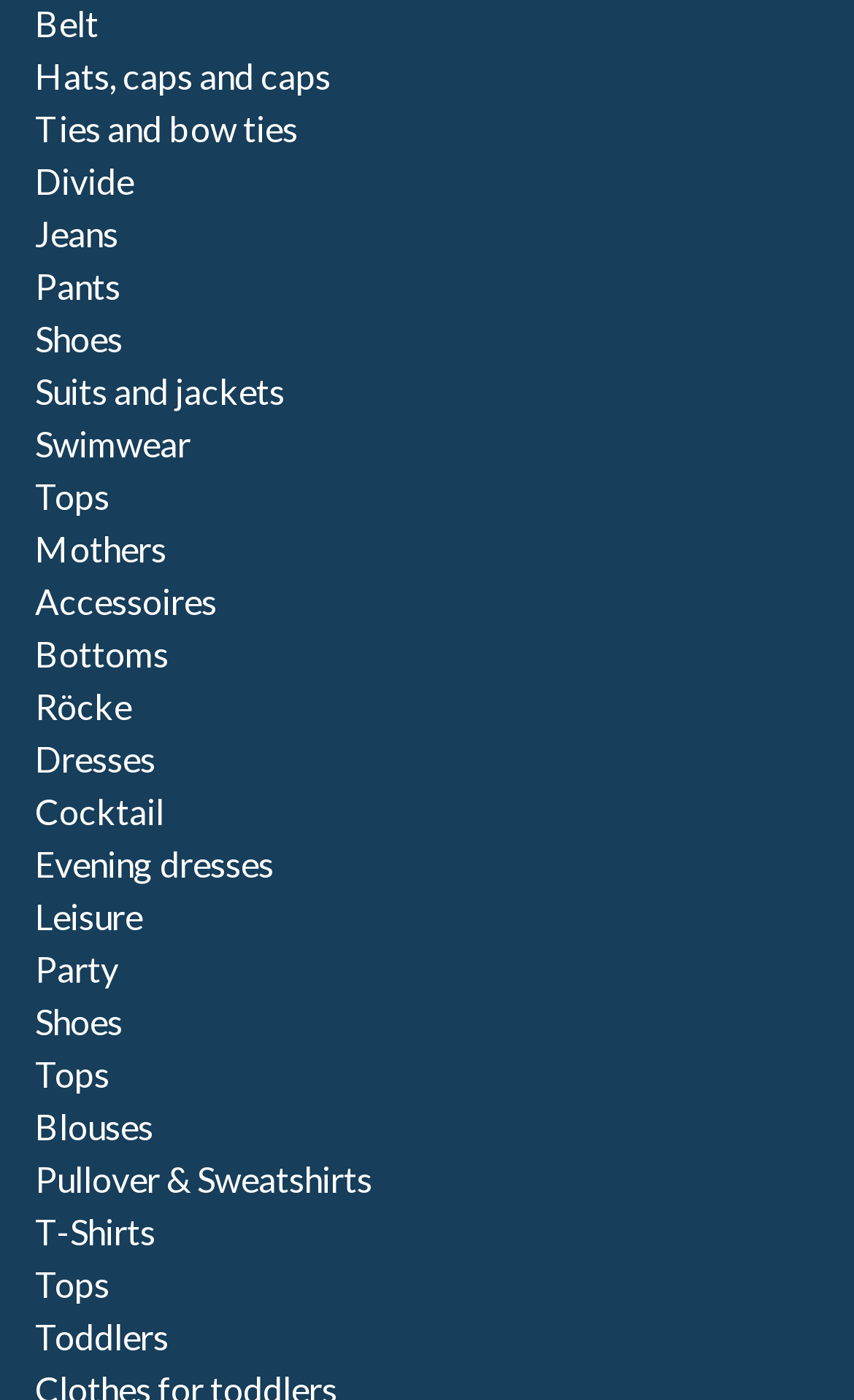Please indicate the bounding box coordinates of the element's region to be clicked to achieve the instruction: "Click on the 'Belt' link". Provide the coordinates as four float numbers between 0 and 1, i.e., [left, top, right, bottom].

[0.041, 0.002, 0.115, 0.031]